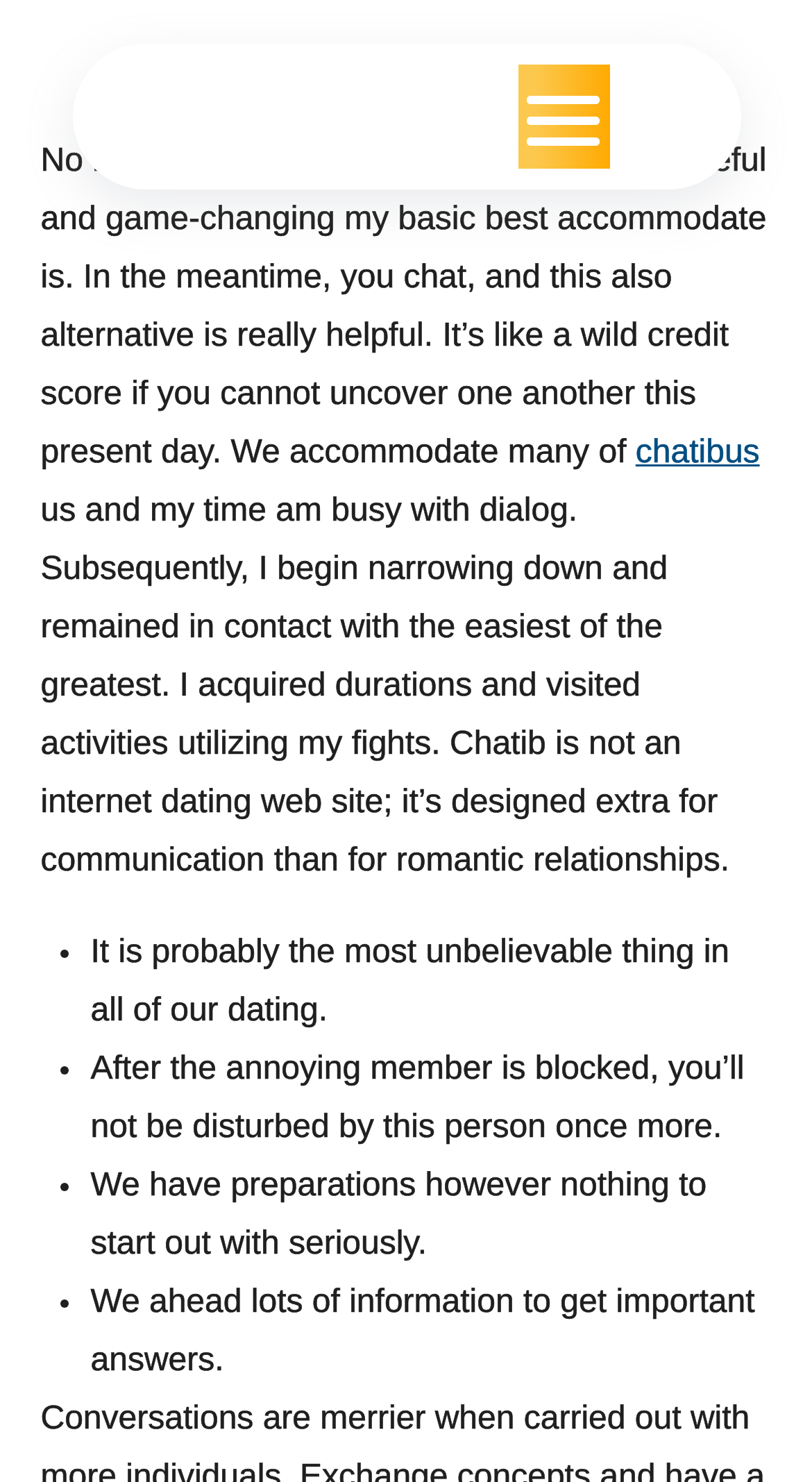Can you look at the image and give a comprehensive answer to the question:
What is the tone of the user's experience with Chatib?

The user's experience with Chatib is described in a positive tone. The text mentions that Chatib is 'game-changing' and 'wild credit score', which suggests that the user has had a very good experience with the platform.